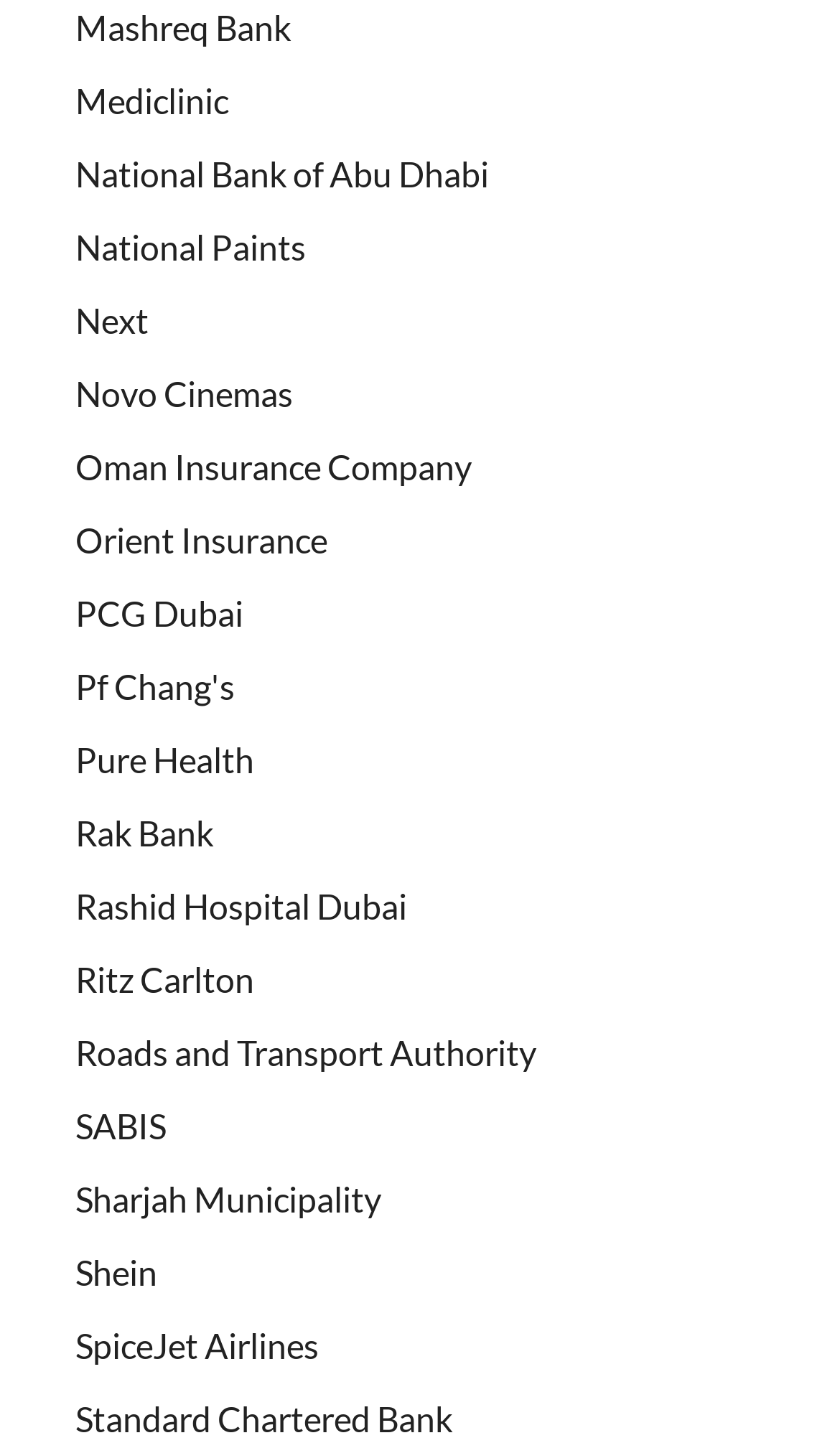Look at the image and give a detailed response to the following question: What is the company located above Novo Cinemas?

By comparing the y1 and y2 coordinates of the link elements, I found that the link element with the OCR text 'National Paints' has a smaller y2 value than the link element with the OCR text 'Novo Cinemas', which indicates that it is located above Novo Cinemas.